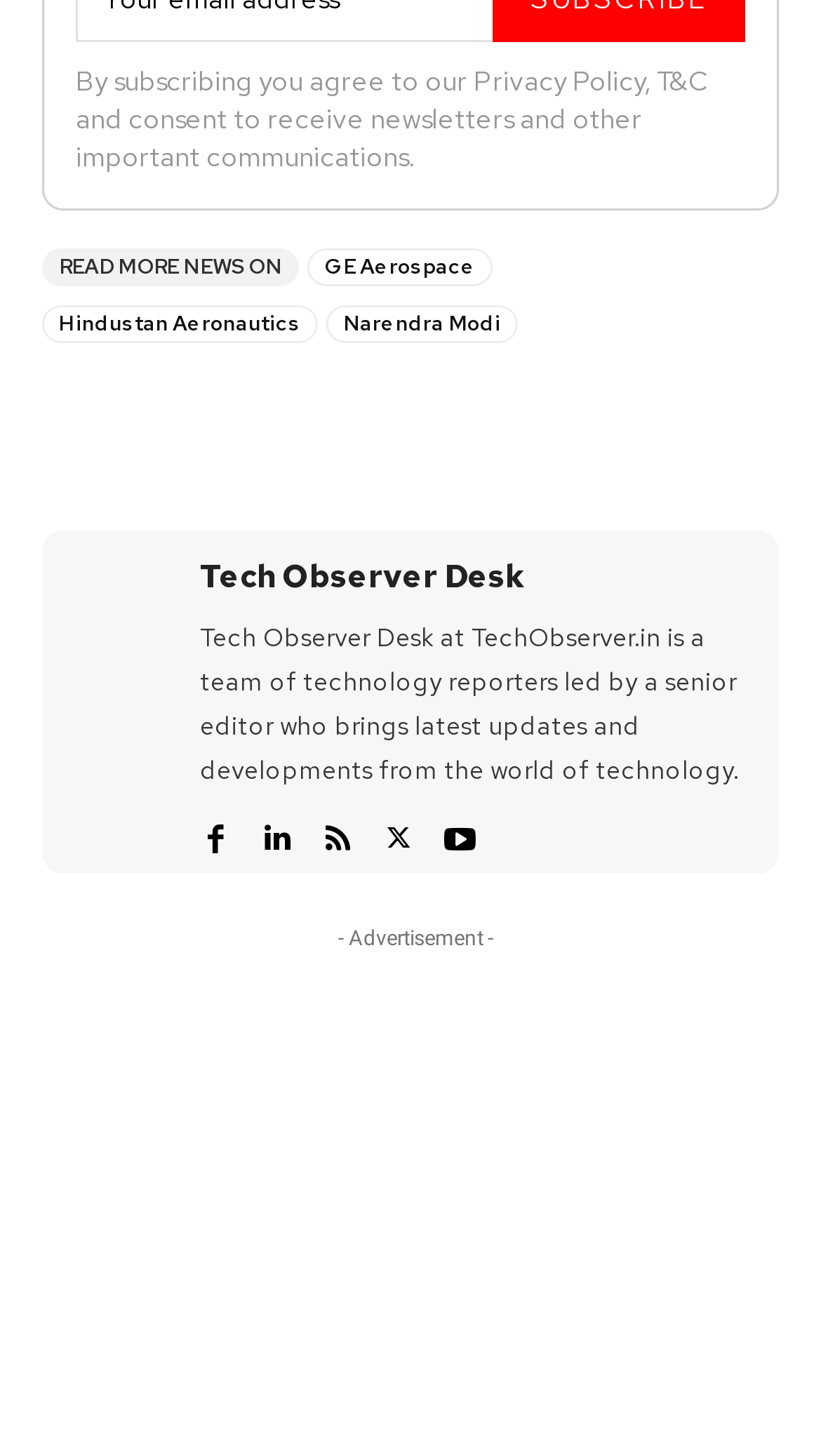Please provide a brief answer to the following inquiry using a single word or phrase:
What is the name of the team of technology reporters?

Tech Observer Desk